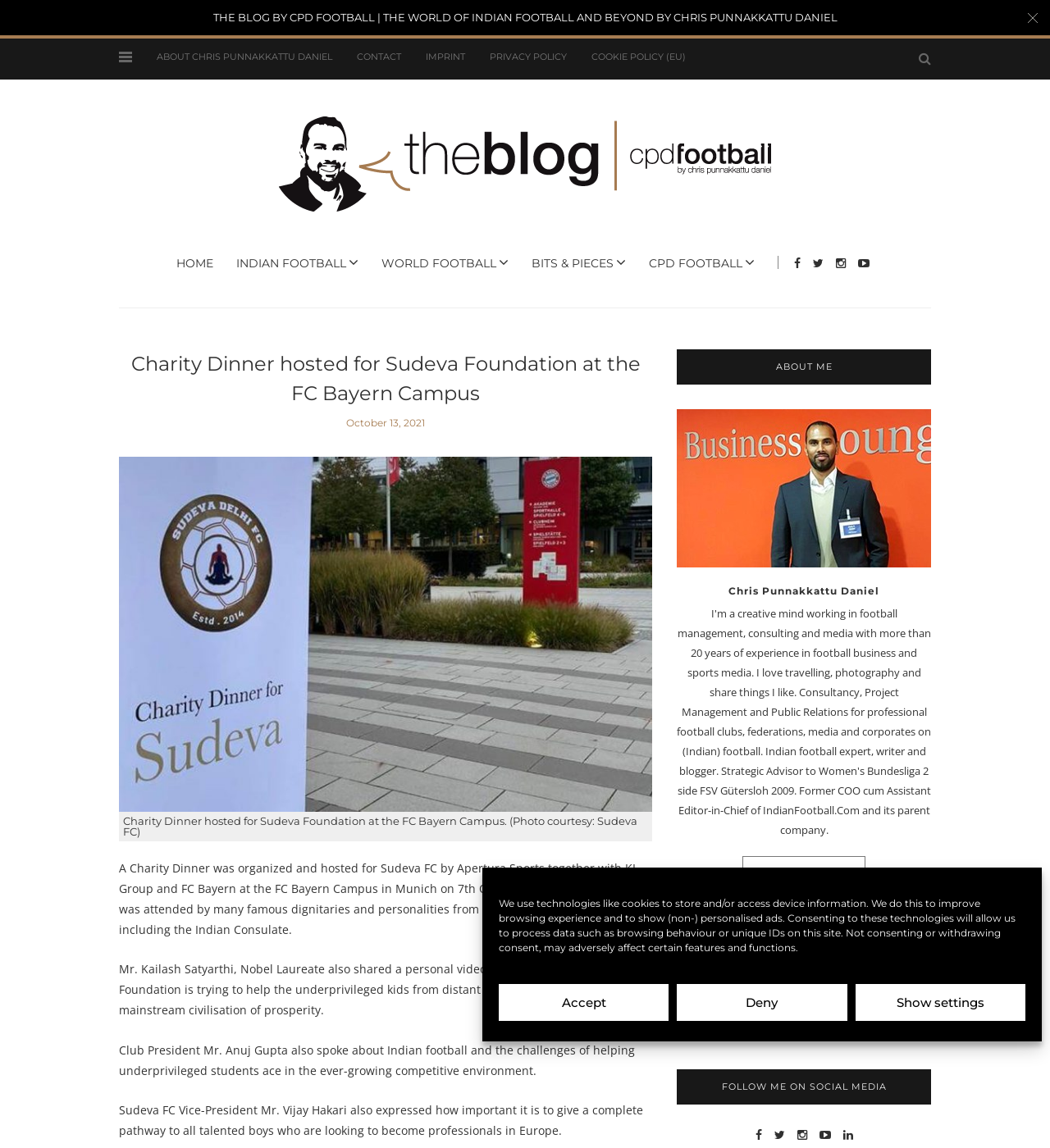What is the occasion described in the article?
Please answer the question with a detailed and comprehensive explanation.

The article describes a charity dinner organized and hosted for Sudeva FC by Apertura Sports together with KI Group and FC Bayern at the FC Bayern Campus in Munich on 7th October 2021.